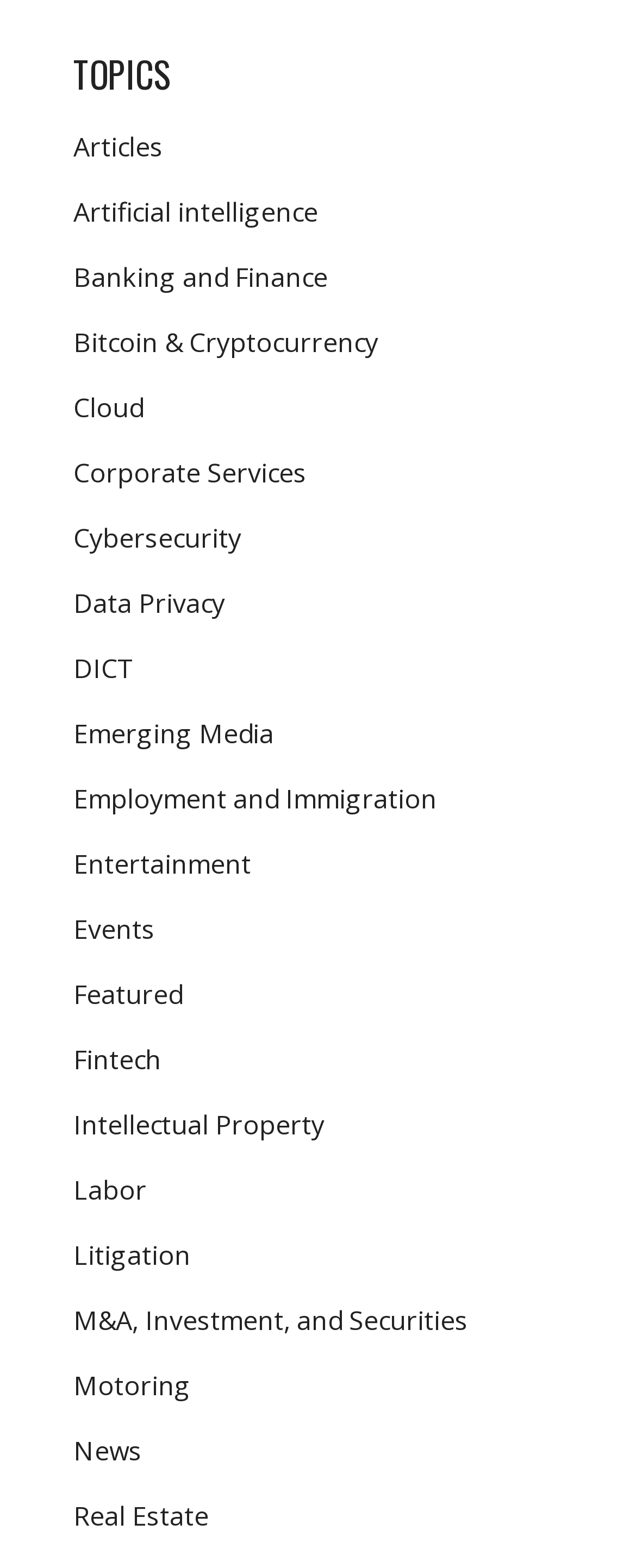Show me the bounding box coordinates of the clickable region to achieve the task as per the instruction: "Learn about fintech".

[0.115, 0.664, 0.254, 0.687]